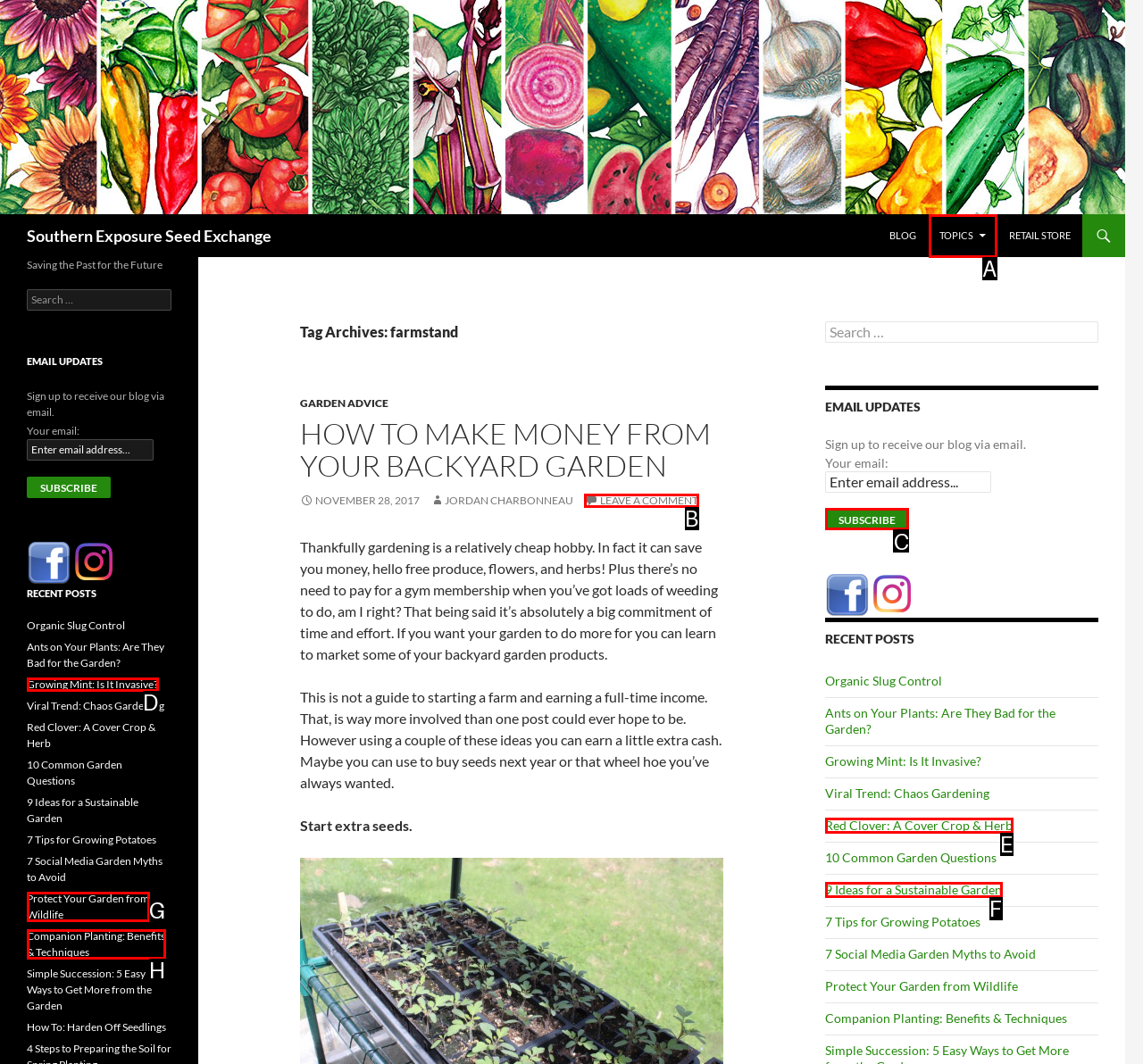Decide which letter you need to select to fulfill the task: Subscribe to email updates
Answer with the letter that matches the correct option directly.

C